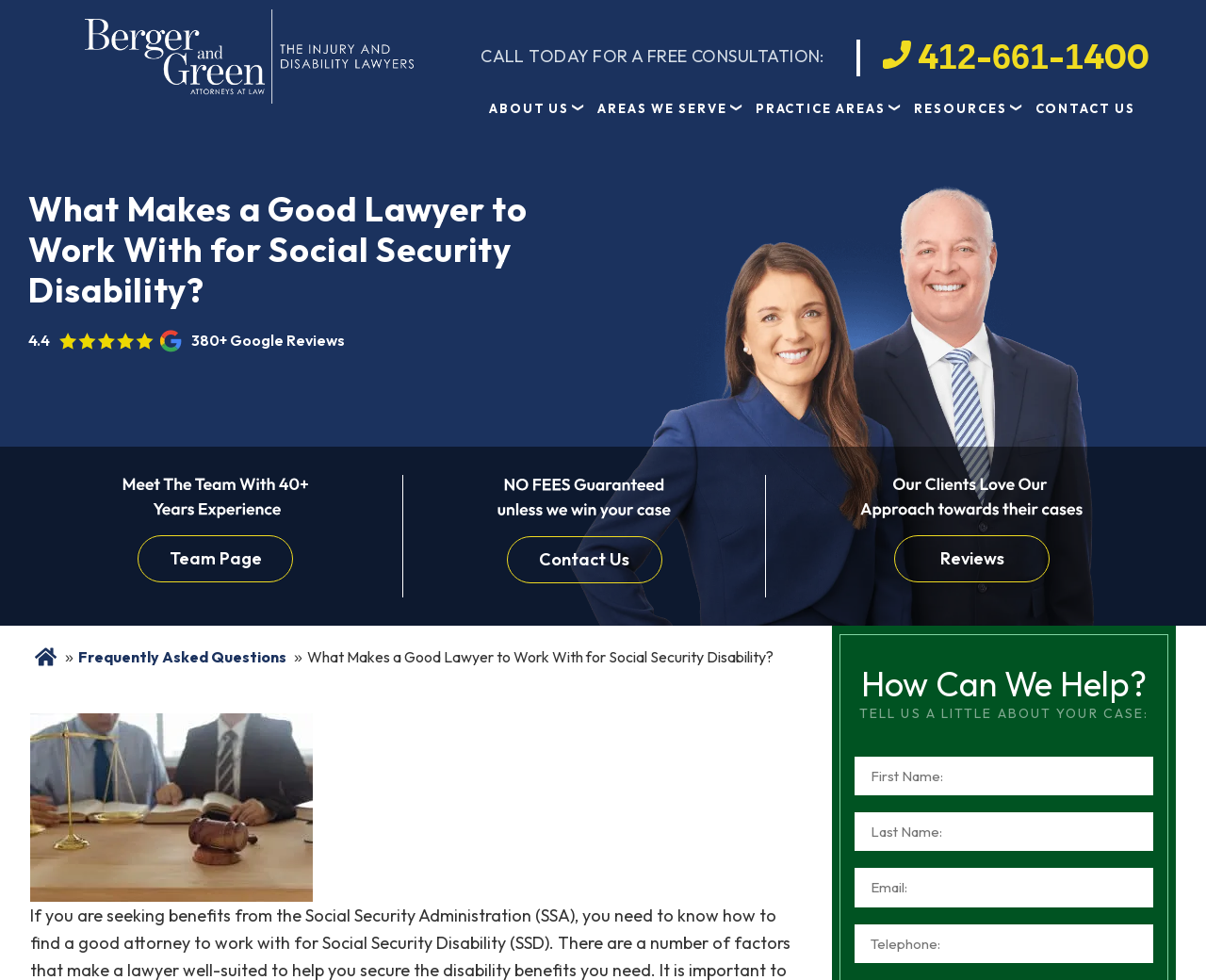Answer this question in one word or a short phrase: What is the name of the law firm?

Berger & Green Attorneys